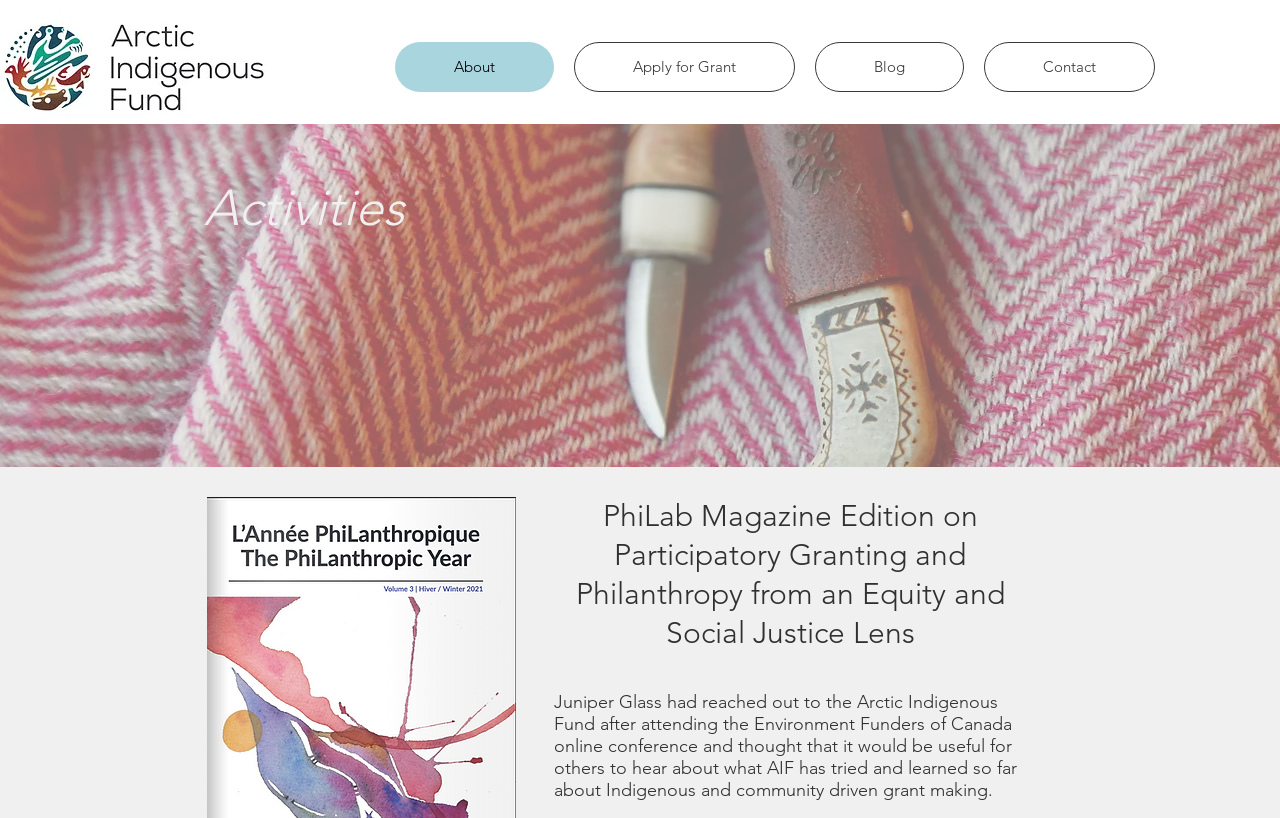Give a one-word or short-phrase answer to the following question: 
What is the title of the second heading?

PhiLab Magazine Edition